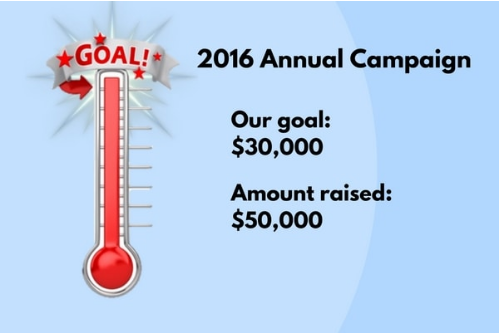Describe the important features and context of the image with as much detail as possible.

The image depicts a fundraising thermometer illustrating the success of the 2016 Annual Campaign. It prominently features the word "GOAL!" in bold letters at the top, surrounded by decorative stars. The thermometer visually indicates that the fundraising goal was set at $30,000, with the actual amount raised reaching an impressive $50,000. The background is a soft blue, enhancing the clarity of the details. This graphic serves to celebrate the achievement of surpassing their target, showcasing the generosity of donors and the success of the campaign.